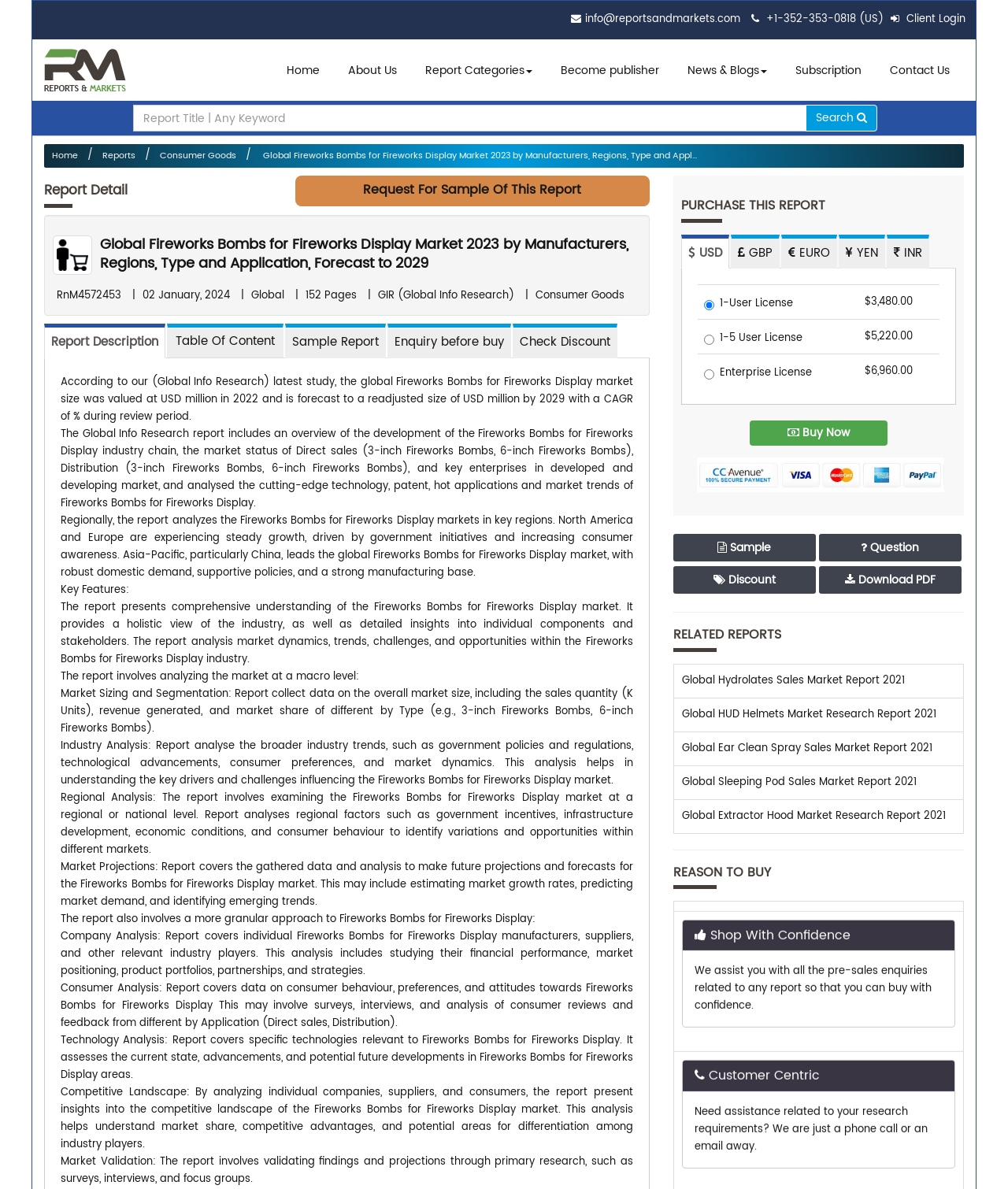Could you highlight the region that needs to be clicked to execute the instruction: "Purchase this report"?

[0.676, 0.168, 0.948, 0.197]